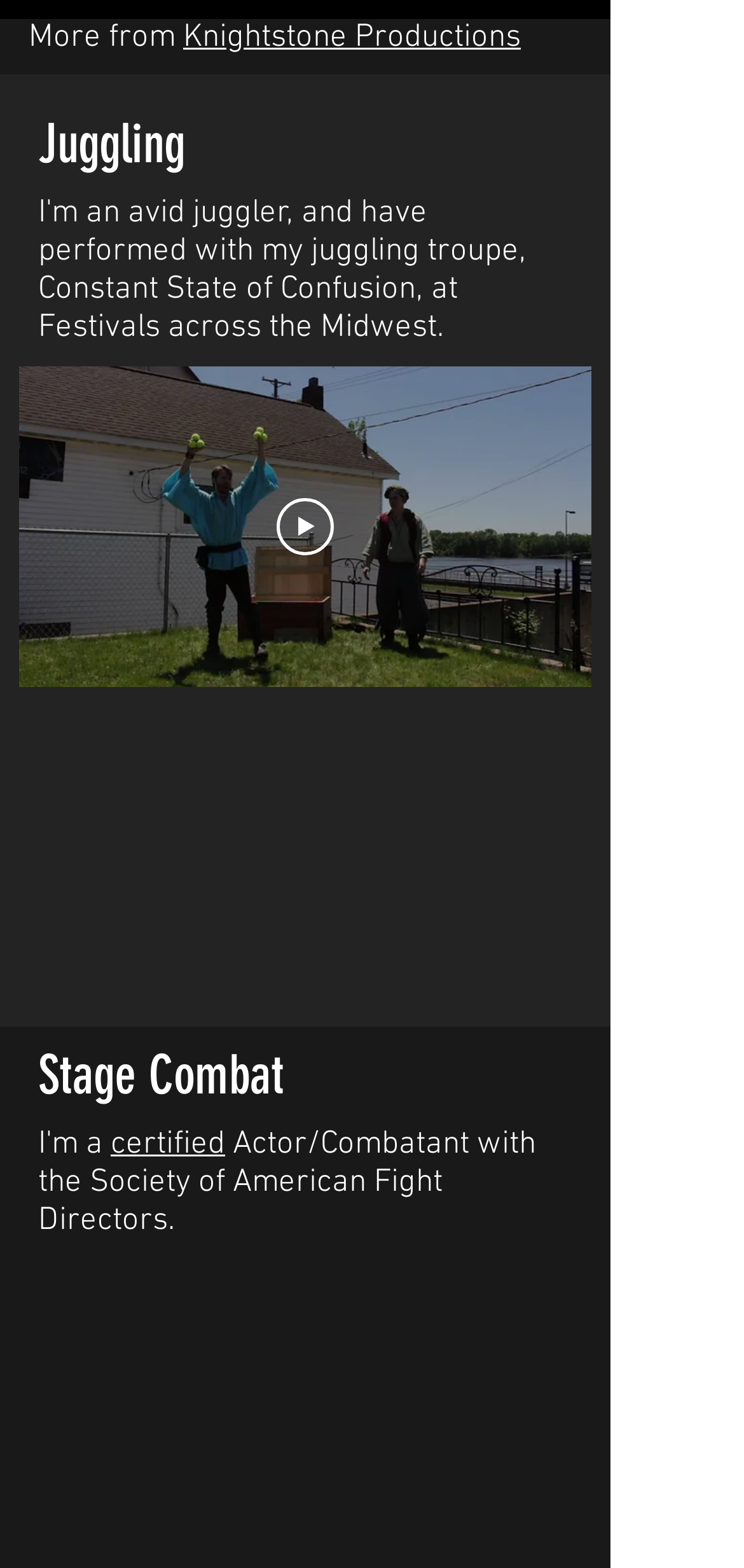Locate the bounding box for the described UI element: "Knightstone Productions". Ensure the coordinates are four float numbers between 0 and 1, formatted as [left, top, right, bottom].

[0.246, 0.013, 0.7, 0.037]